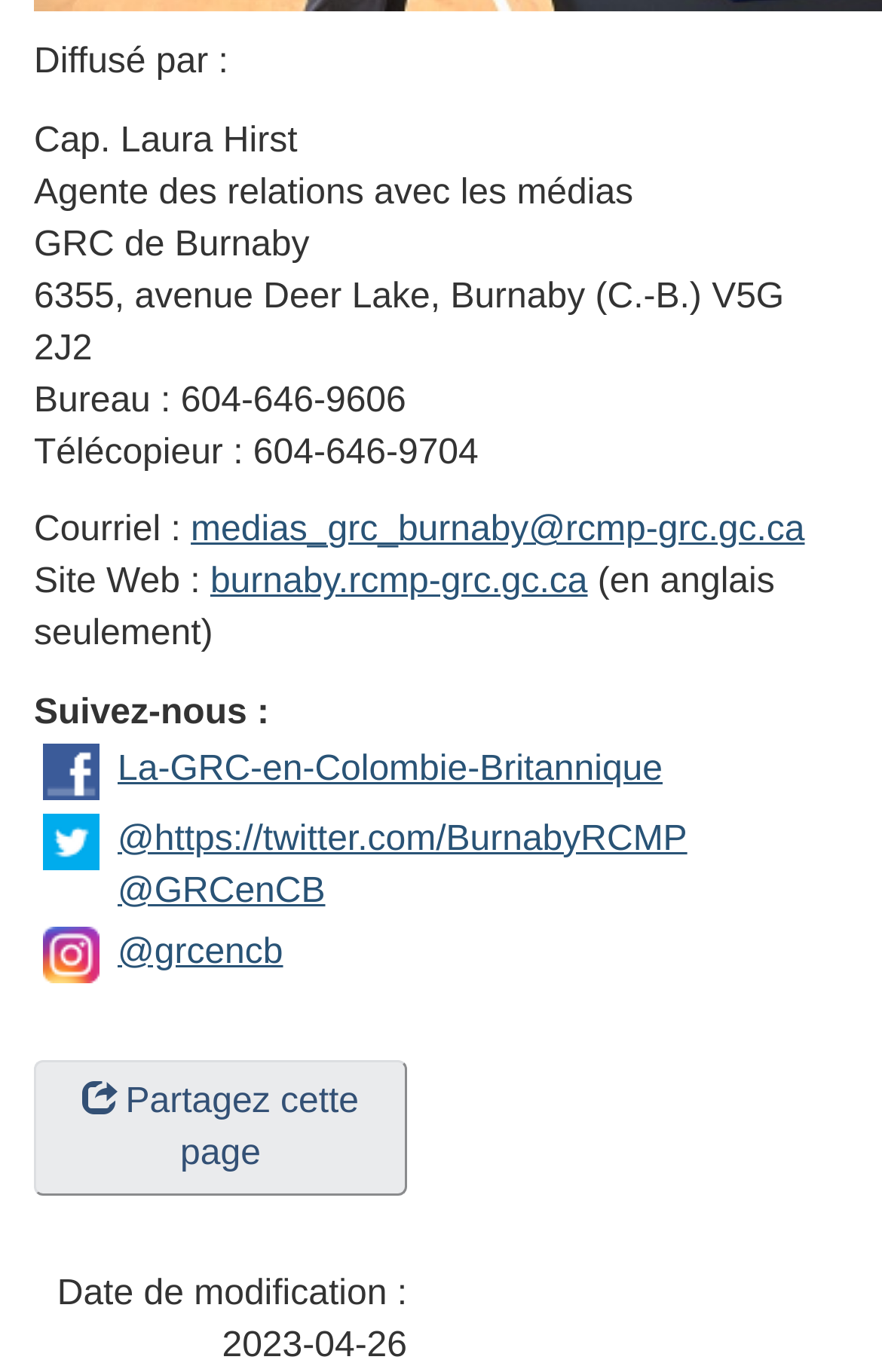Find the bounding box coordinates of the clickable element required to execute the following instruction: "Visit the Facebook page". Provide the coordinates as four float numbers between 0 and 1, i.e., [left, top, right, bottom].

[0.044, 0.542, 0.113, 0.586]